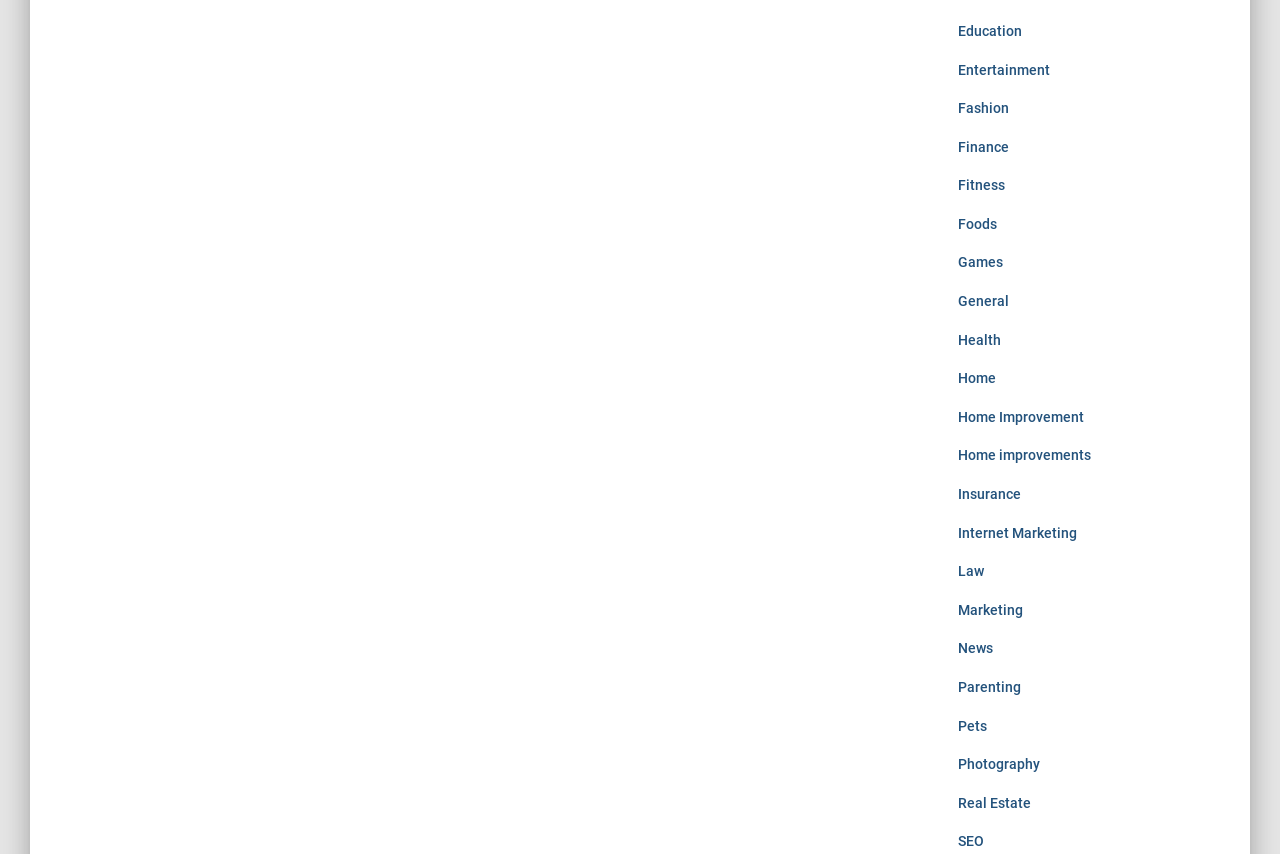Identify and provide the bounding box for the element described by: "info@metalprovingservices.com".

None